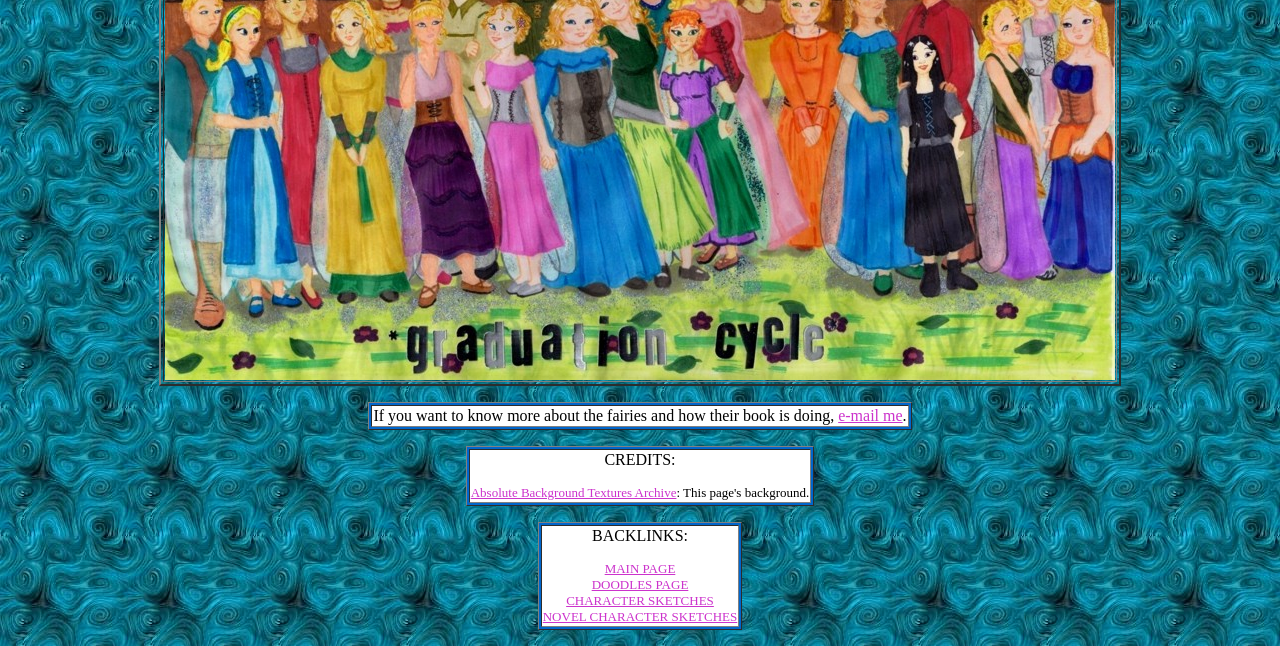Find the bounding box coordinates for the HTML element described as: "DOODLES PAGE". The coordinates should consist of four float values between 0 and 1, i.e., [left, top, right, bottom].

[0.462, 0.893, 0.538, 0.916]